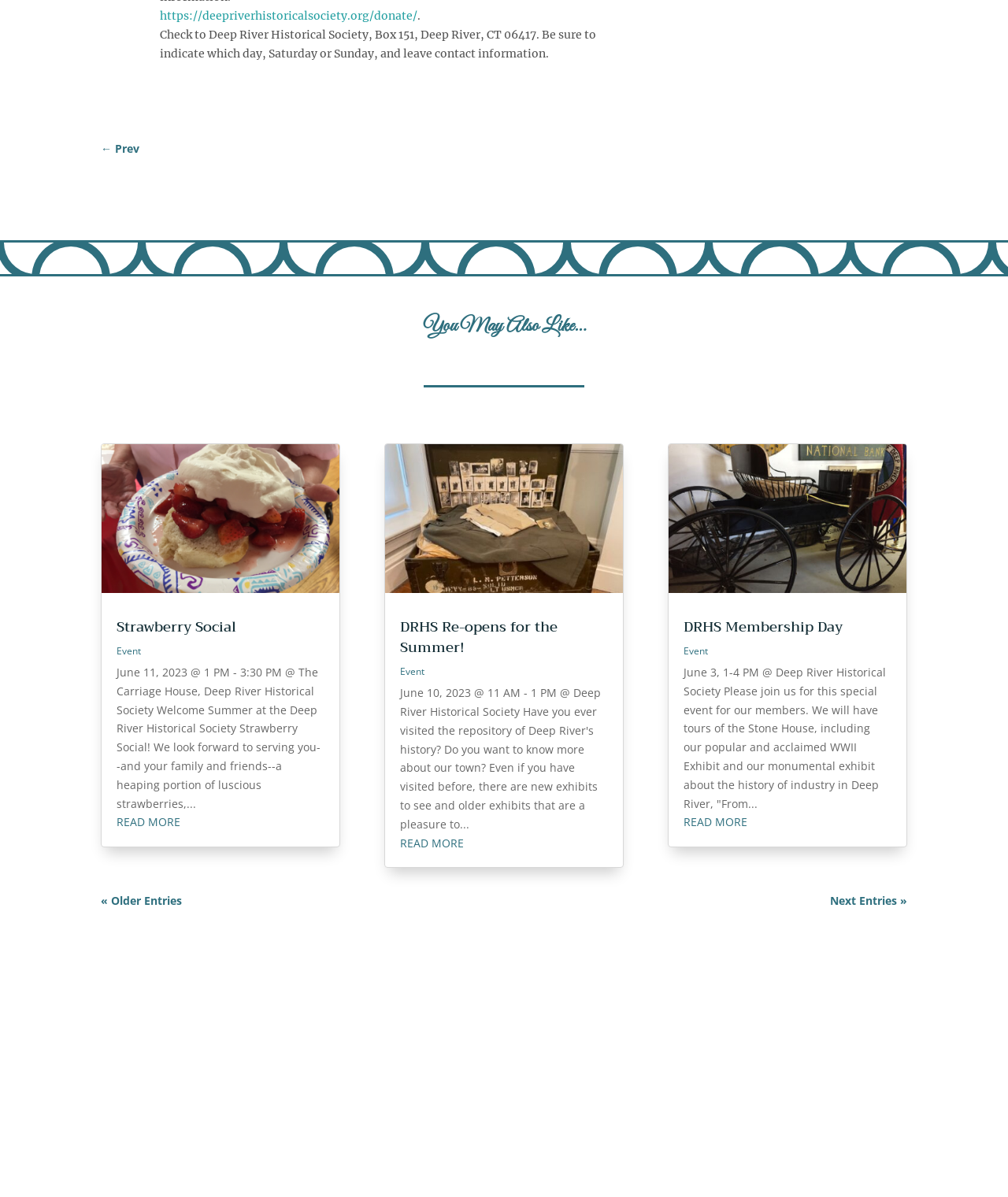What is the location of the Strawberry Social event?
Refer to the image and give a detailed answer to the query.

The webpage mentions that the Strawberry Social event will take place at 'The Carriage House, Deep River Historical Society' which indicates that the location of the event is The Carriage House.